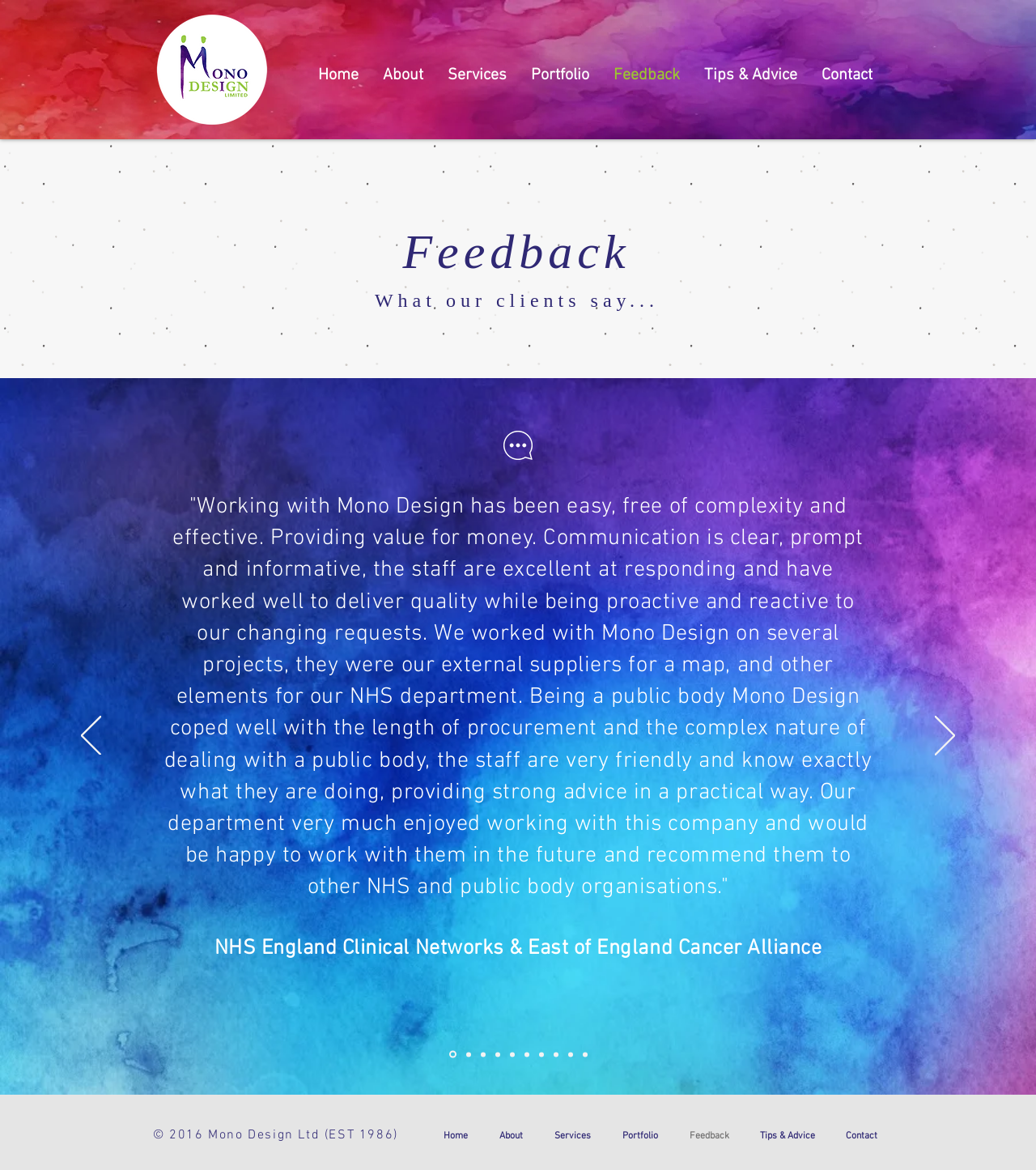Please locate the bounding box coordinates of the element's region that needs to be clicked to follow the instruction: "Click the 'Home' link". The bounding box coordinates should be provided as four float numbers between 0 and 1, i.e., [left, top, right, bottom].

[0.295, 0.055, 0.358, 0.074]